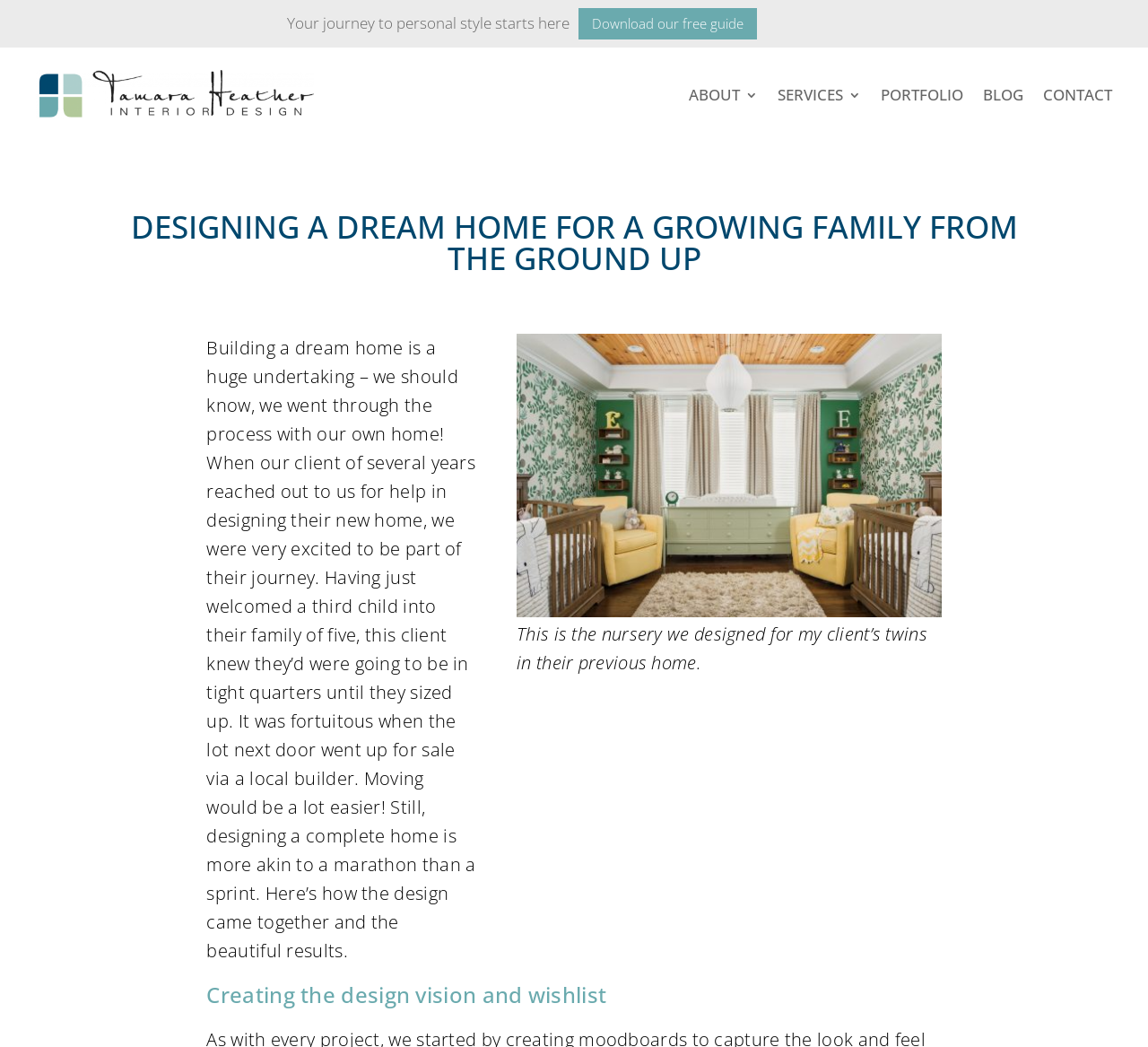Locate the bounding box coordinates of the UI element described by: "Download our free guide". The bounding box coordinates should consist of four float numbers between 0 and 1, i.e., [left, top, right, bottom].

[0.504, 0.008, 0.659, 0.037]